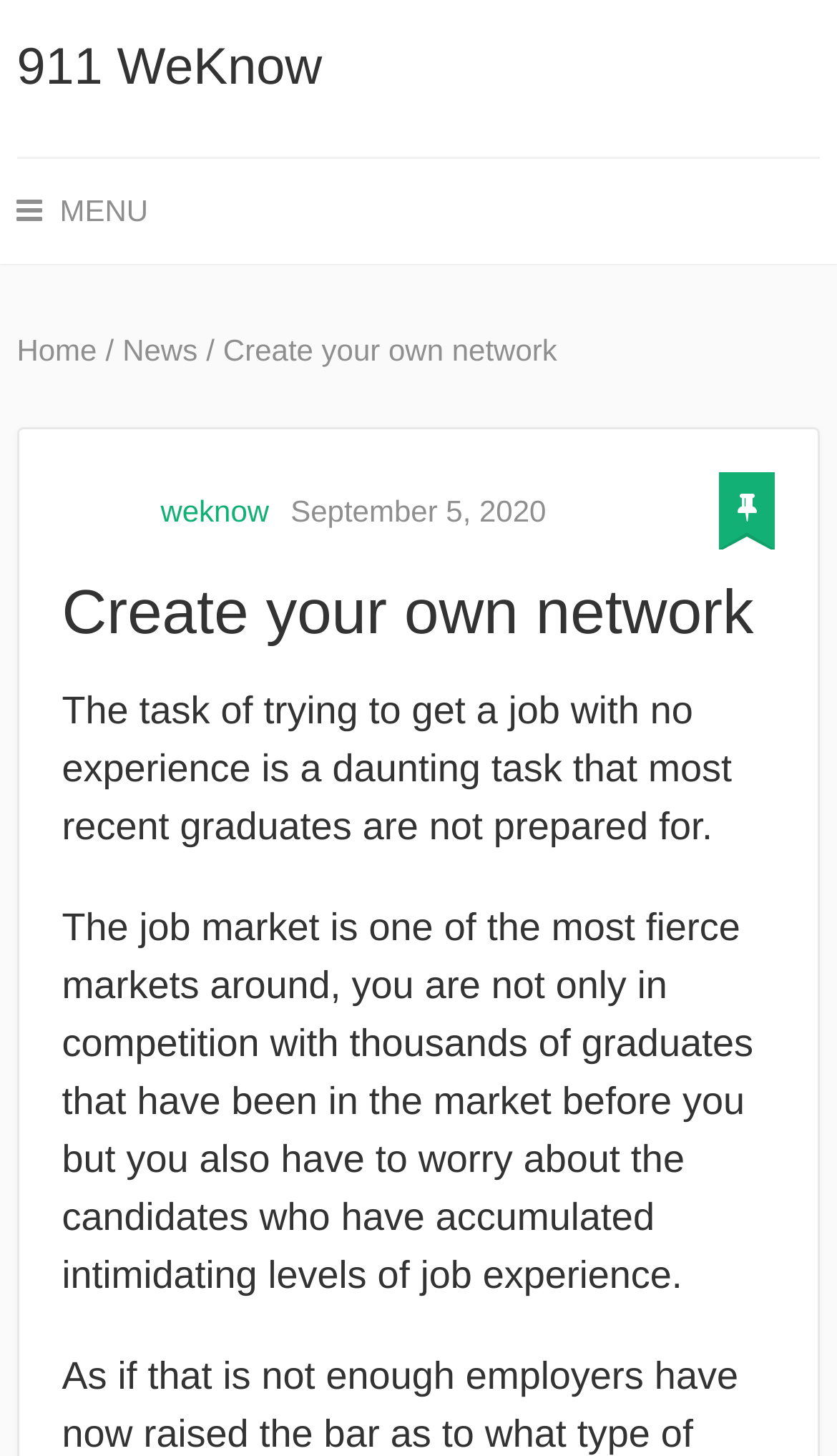Using the information shown in the image, answer the question with as much detail as possible: How many main menu items are there?

The main menu items can be found in the top navigation bar, where there are three links: 'Home', 'News', and a separator '/' in between.